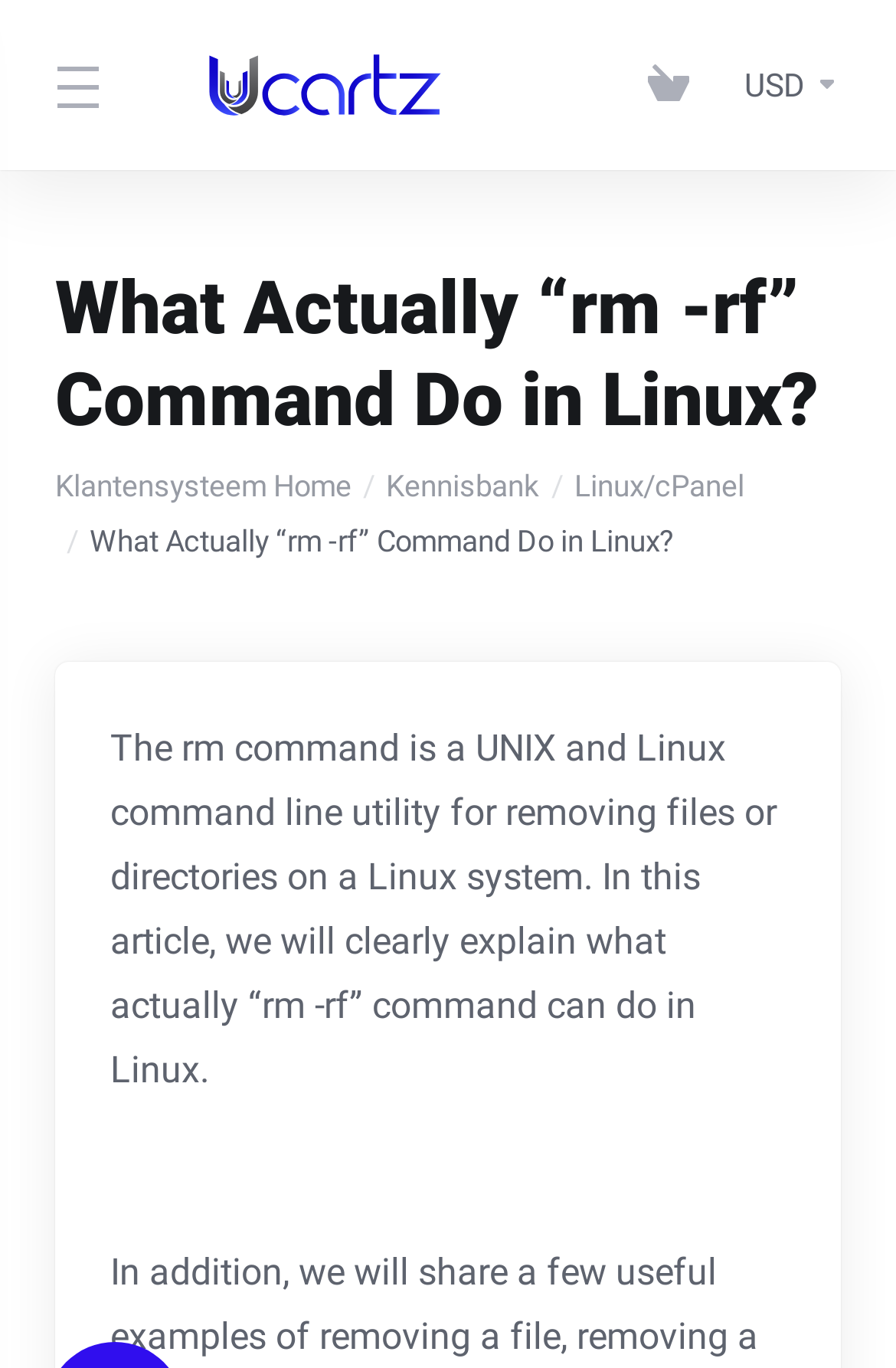Summarize the webpage in an elaborate manner.

The webpage is about explaining the "rm -rf" command in Linux. At the top left, there is a button. Next to it, on the same horizontal level, is a link to "Ucartz Online Pvt Ltd" accompanied by an image with the same name. 

On the top right, there are two more links, one with a currency symbol and another with a cryptic symbol. 

Below these top elements, there is a prominent heading that reads "What Actually “rm -rf” Command Do in Linux?". Underneath this heading, there are three links arranged horizontally: "Klantensysteem Home", "Kennisbank", and "Linux/cPanel". 

Further down, there is a static text that repeats the heading, followed by a paragraph of text that summarizes the article, stating that the rm command is a UNIX and Linux command line utility for removing files or directories on a Linux system, and that the article will clearly explain what the "rm -rf" command can do in Linux.